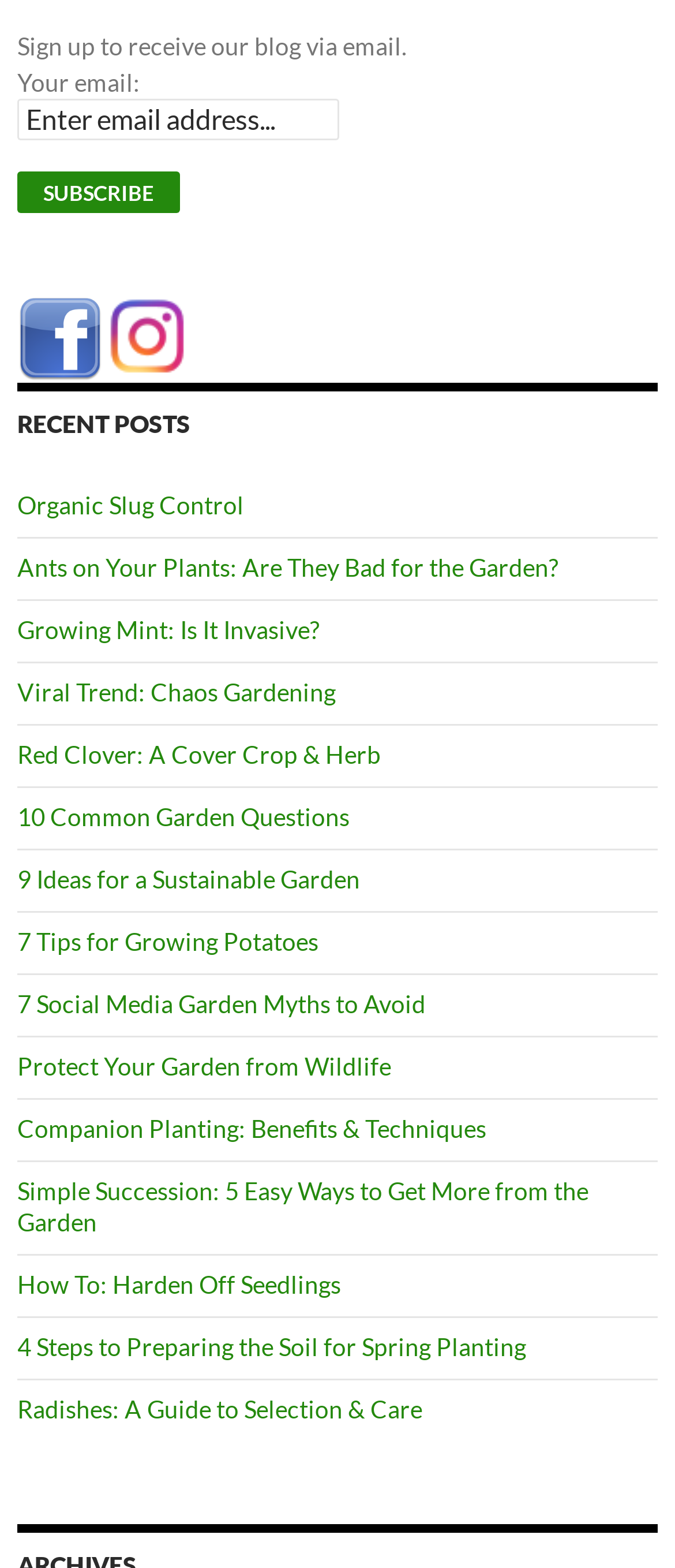Find the bounding box coordinates for the element that must be clicked to complete the instruction: "Enter email address". The coordinates should be four float numbers between 0 and 1, indicated as [left, top, right, bottom].

[0.026, 0.063, 0.503, 0.089]